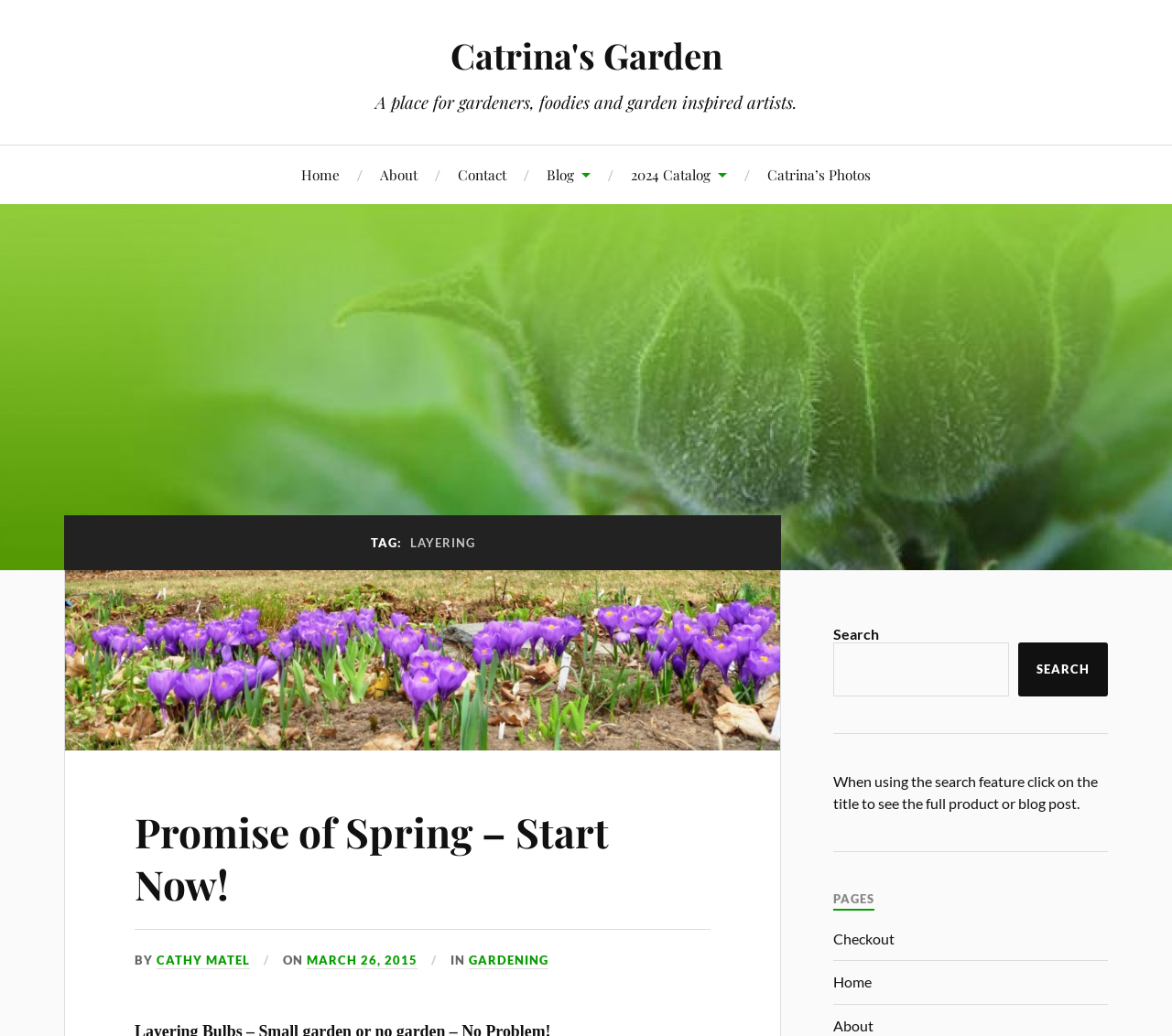Given the description "Cathy Matel", provide the bounding box coordinates of the corresponding UI element.

[0.134, 0.919, 0.213, 0.935]